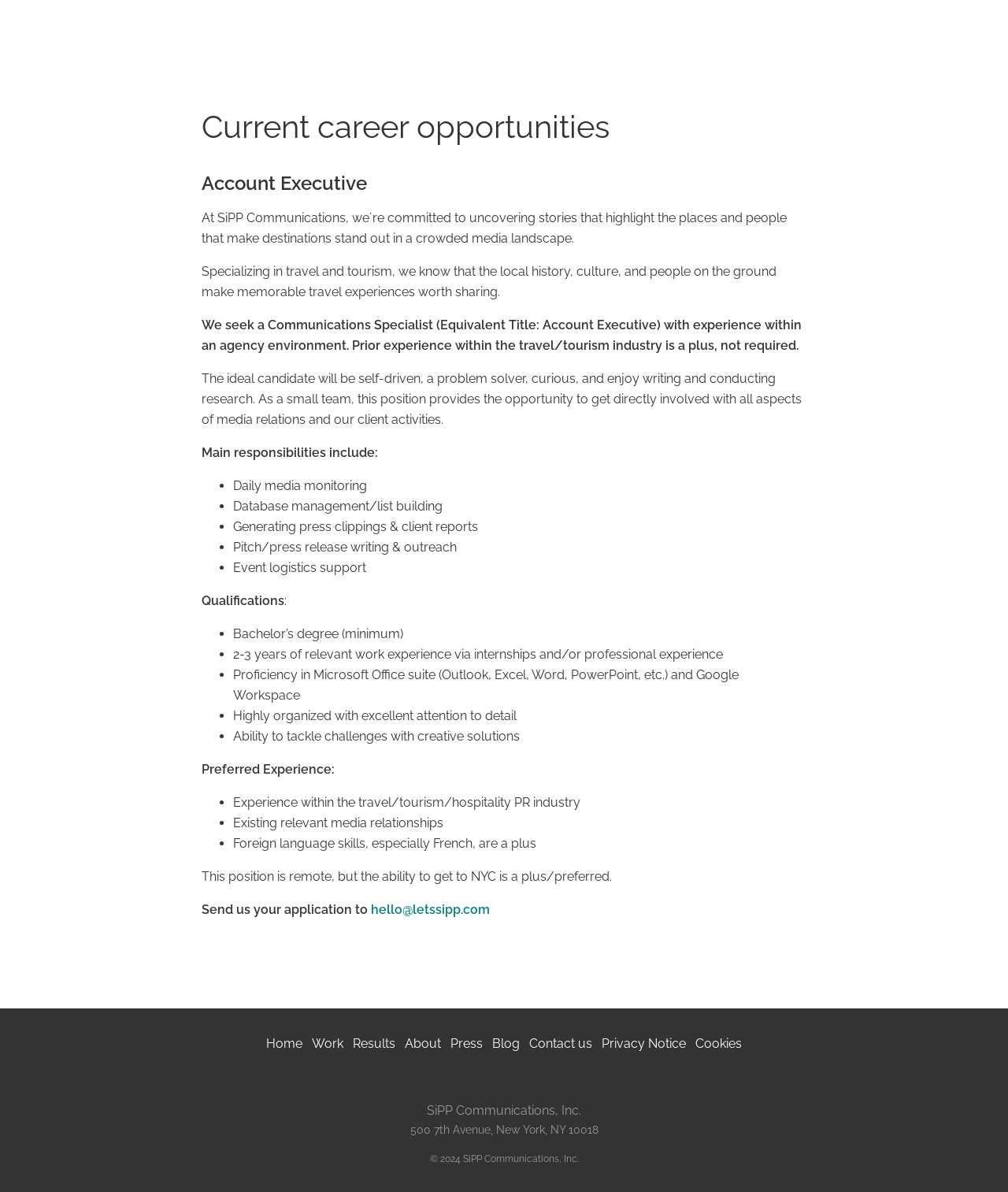Can you show the bounding box coordinates of the region to click on to complete the task described in the instruction: "Click the 'hello@letssipp.com' link to send an application"?

[0.368, 0.757, 0.486, 0.769]